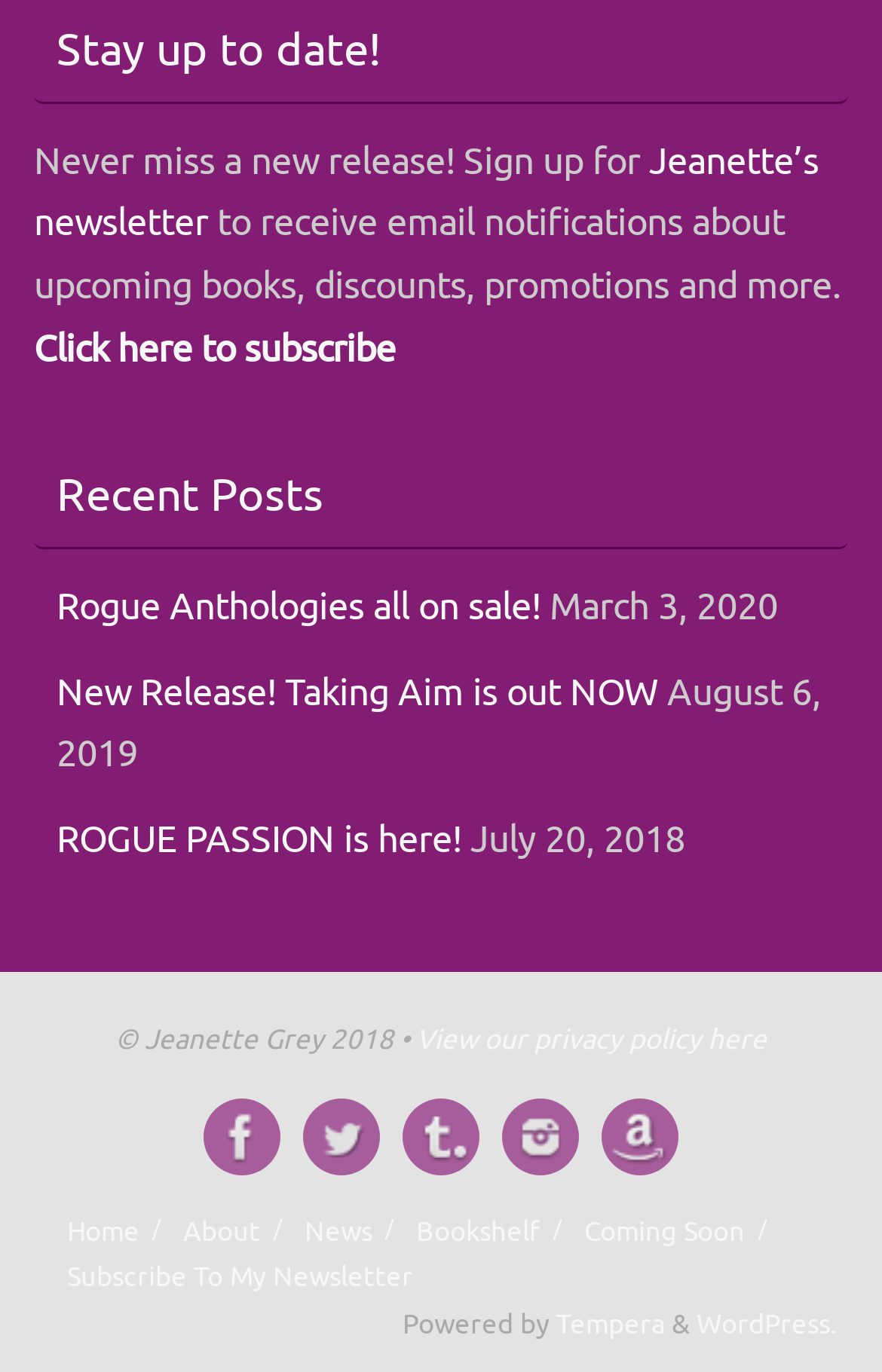Identify the bounding box coordinates of the element to click to follow this instruction: 'Go to the home page'. Ensure the coordinates are four float values between 0 and 1, provided as [left, top, right, bottom].

[0.076, 0.884, 0.158, 0.911]